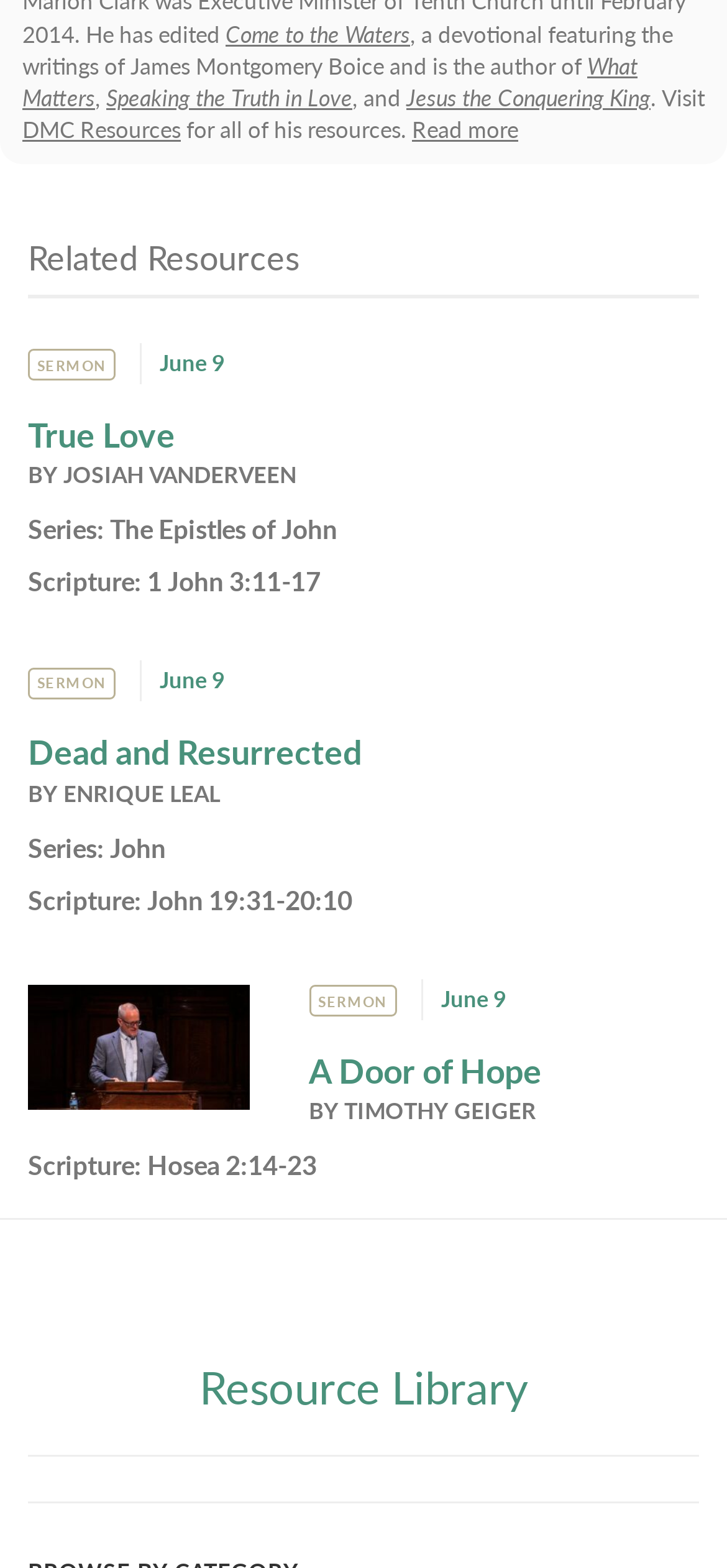What is the title of the image on the third sermon section?
Please use the visual content to give a single word or phrase answer.

A Door of Hope